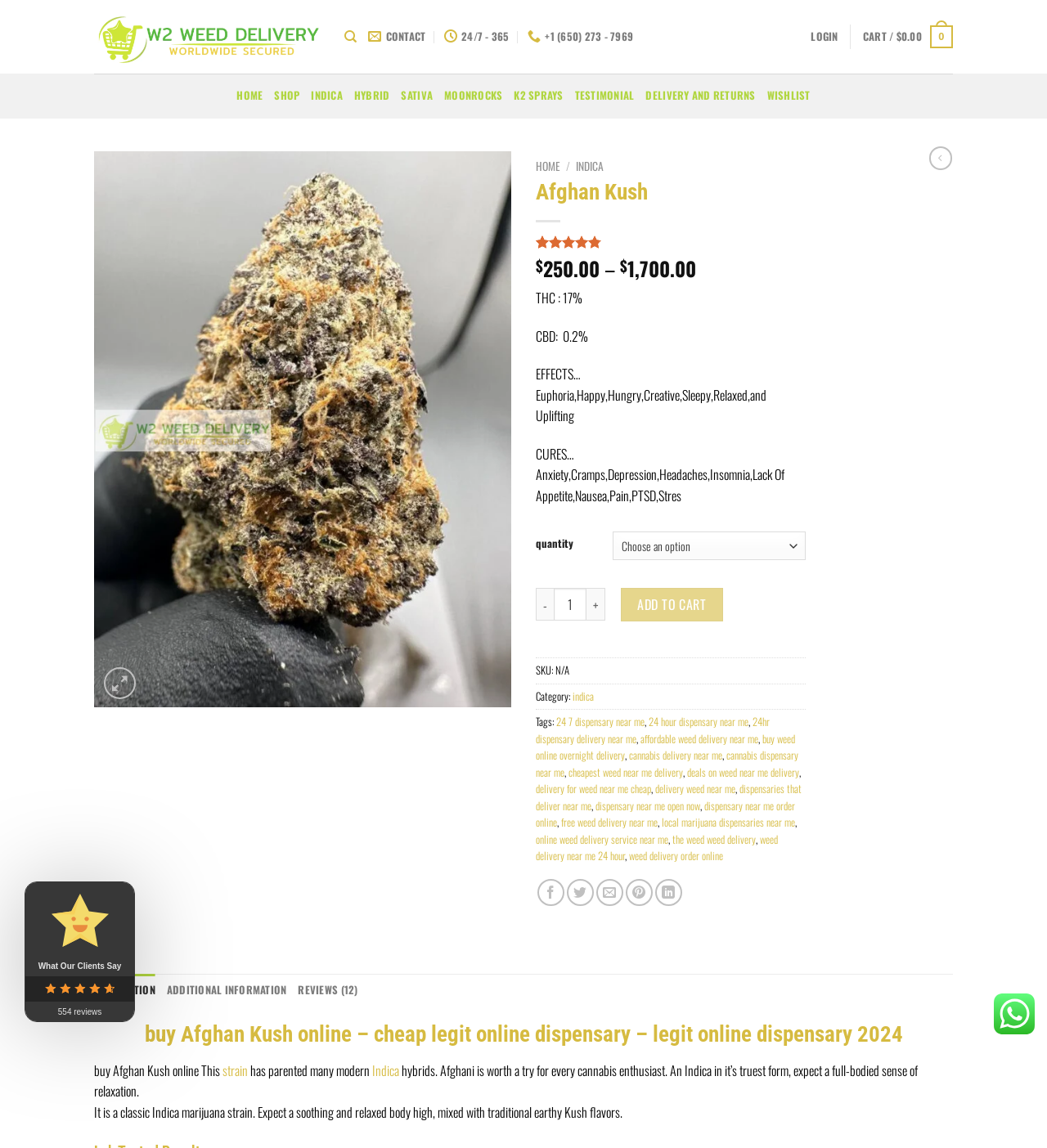What is the THC level of the product?
Give a one-word or short phrase answer based on the image.

17%